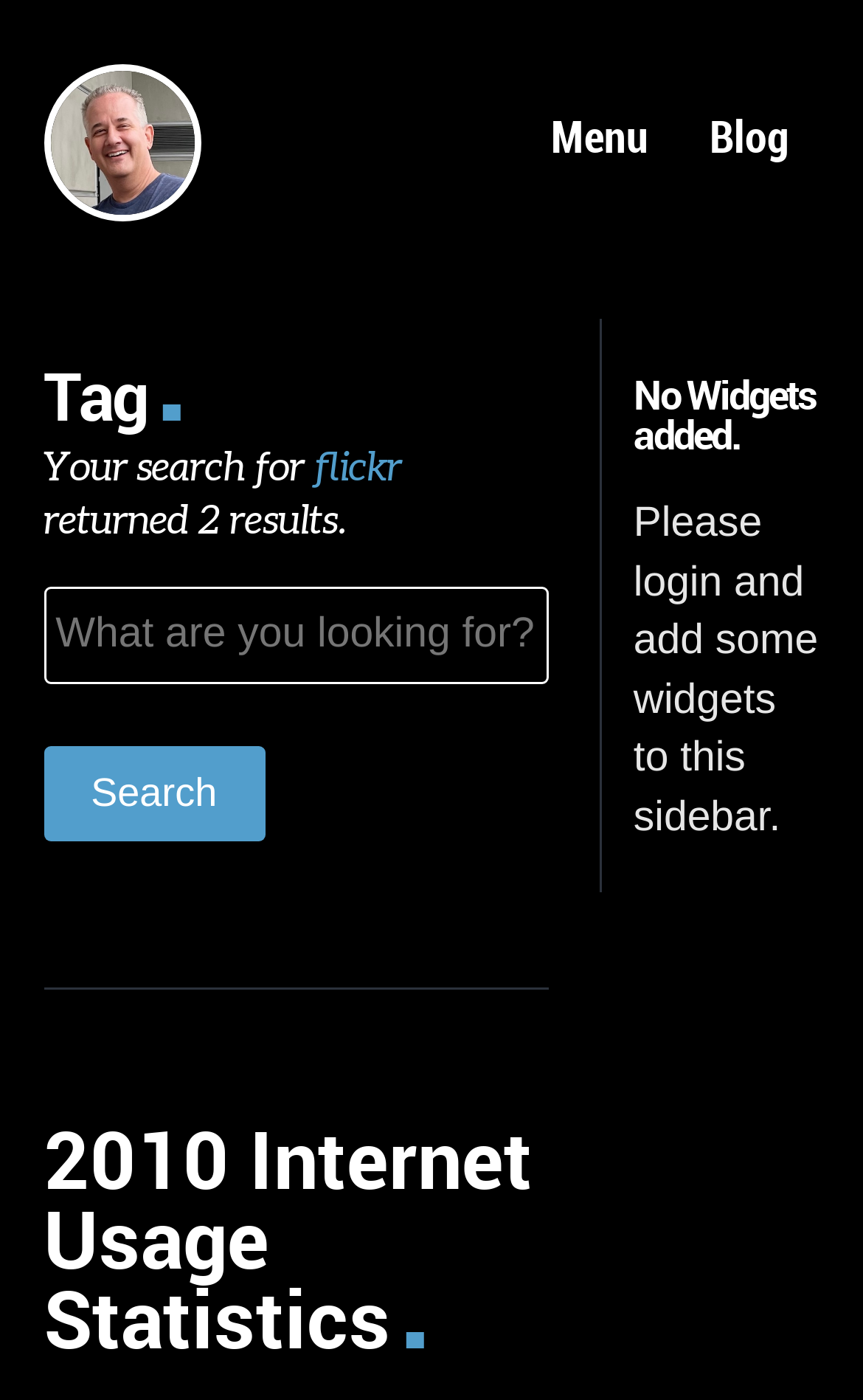Based on the description "name="button" value="Search"", find the bounding box of the specified UI element.

[0.05, 0.533, 0.307, 0.6]